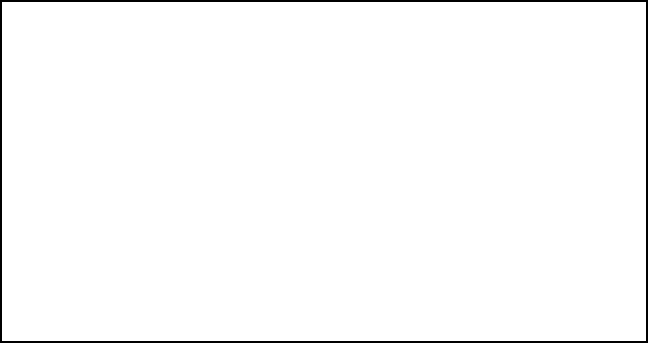Give a comprehensive caption that covers the entire image content.

The image titled "MLM stats" accompanies a discussion about the realities of multi-level marketing (MLM) schemes. It is positioned prominently on a webpage that addresses common misconceptions and harsh truths regarding MLM participation. The content surrounding this image includes impactful statistics, emphasizing that nearly 99% of MLM participants lose money, as highlighted by the Federal Trade Commission (FTC). The image serves as a visual aid to reinforce these striking claims, making it clear that the likelihood of financial success in MLMs is significantly low compared to alternative business opportunities. By presenting these statistics visually, the webpage aims to educate potential participants about the risks associated with MLMs, urging them to consider more viable business models.